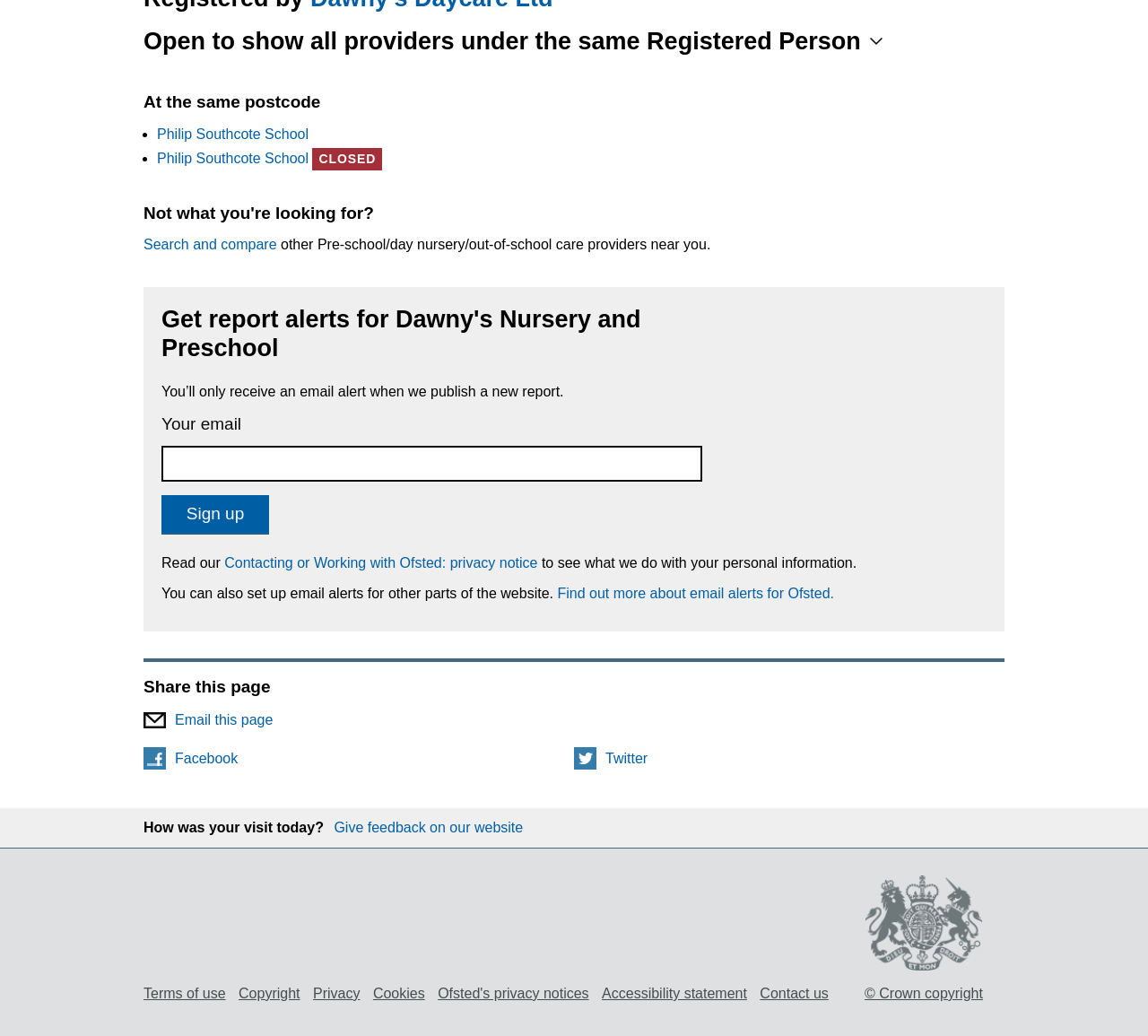Highlight the bounding box coordinates of the element that should be clicked to carry out the following instruction: "Search and compare". The coordinates must be given as four float numbers ranging from 0 to 1, i.e., [left, top, right, bottom].

[0.125, 0.229, 0.241, 0.243]